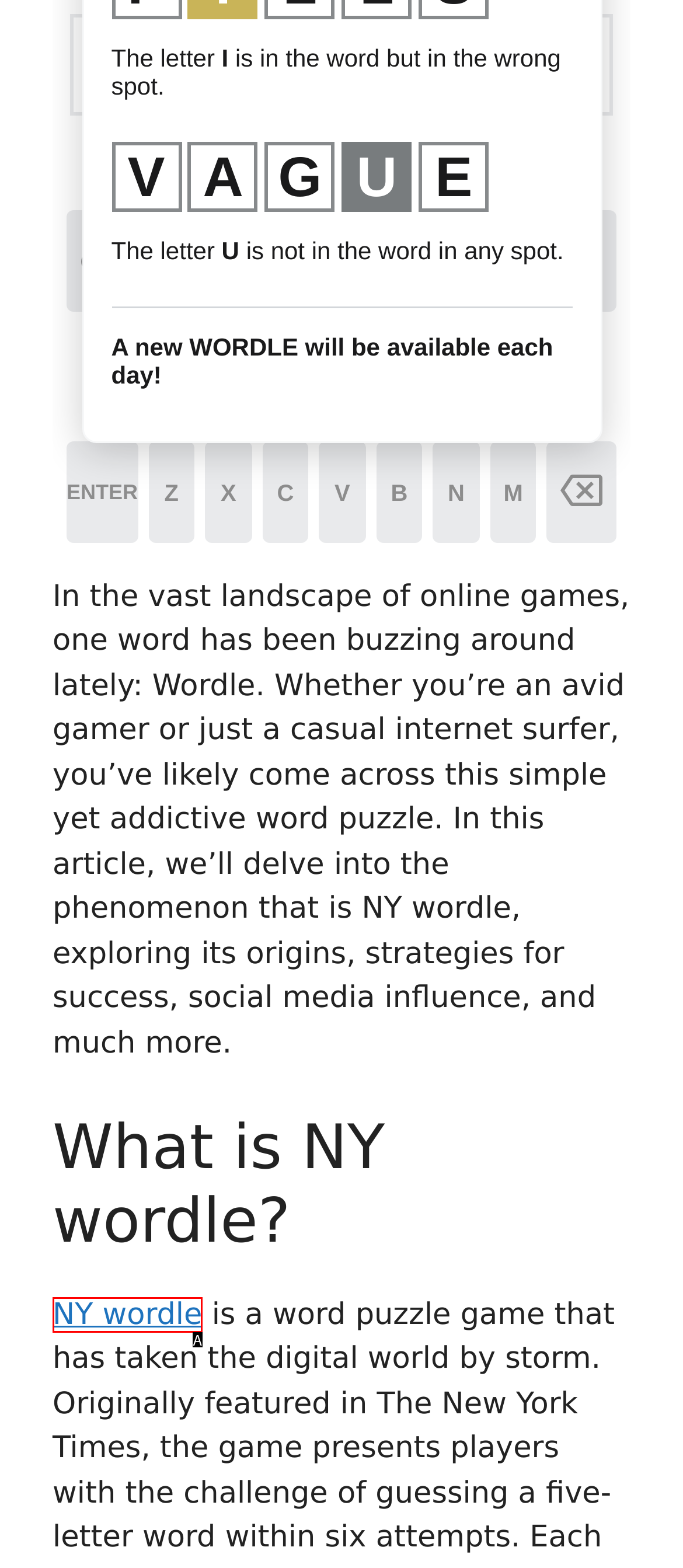Tell me which one HTML element best matches the description: NY wordle Answer with the option's letter from the given choices directly.

A